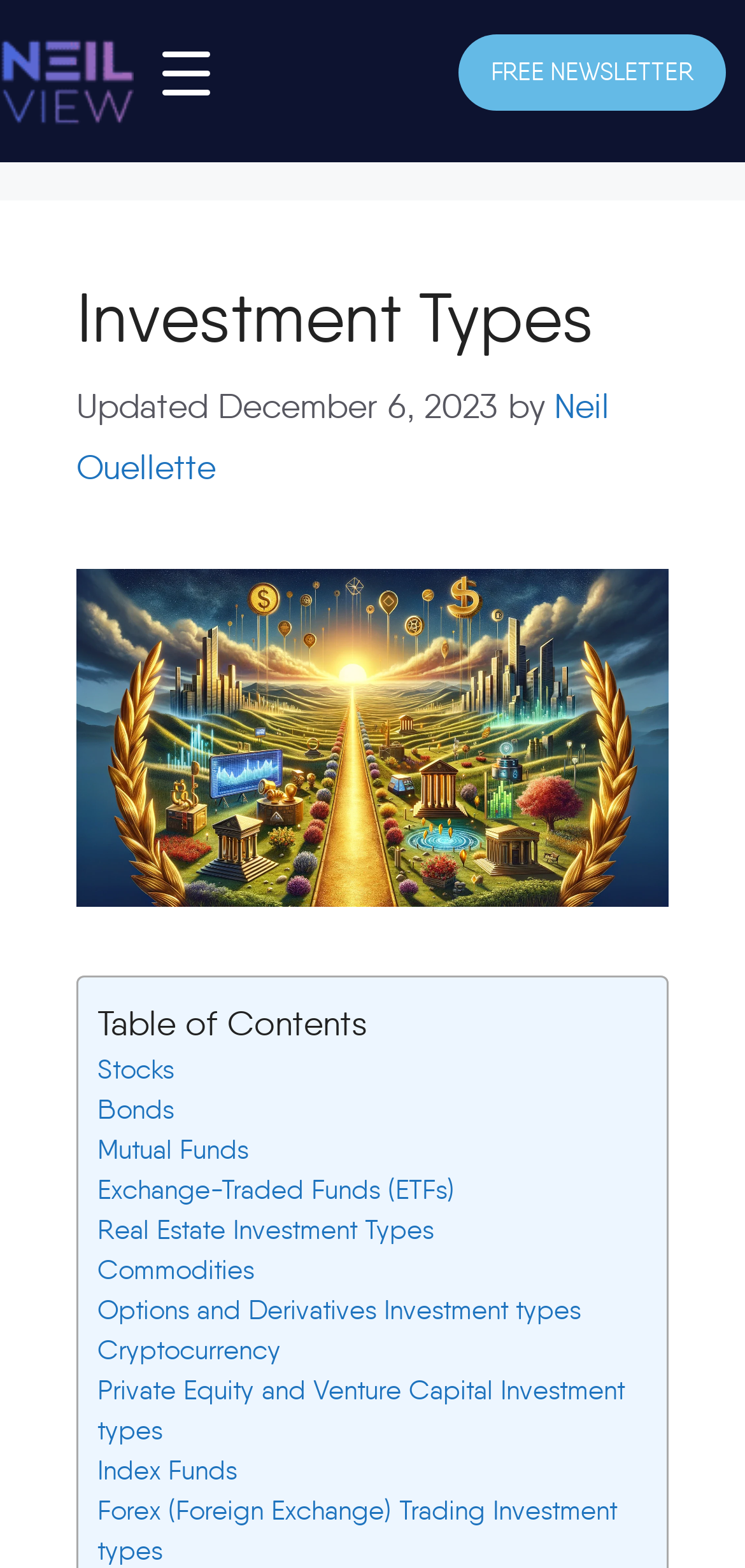Please identify the bounding box coordinates of the clickable region that I should interact with to perform the following instruction: "Read about stocks". The coordinates should be expressed as four float numbers between 0 and 1, i.e., [left, top, right, bottom].

[0.131, 0.67, 0.233, 0.695]